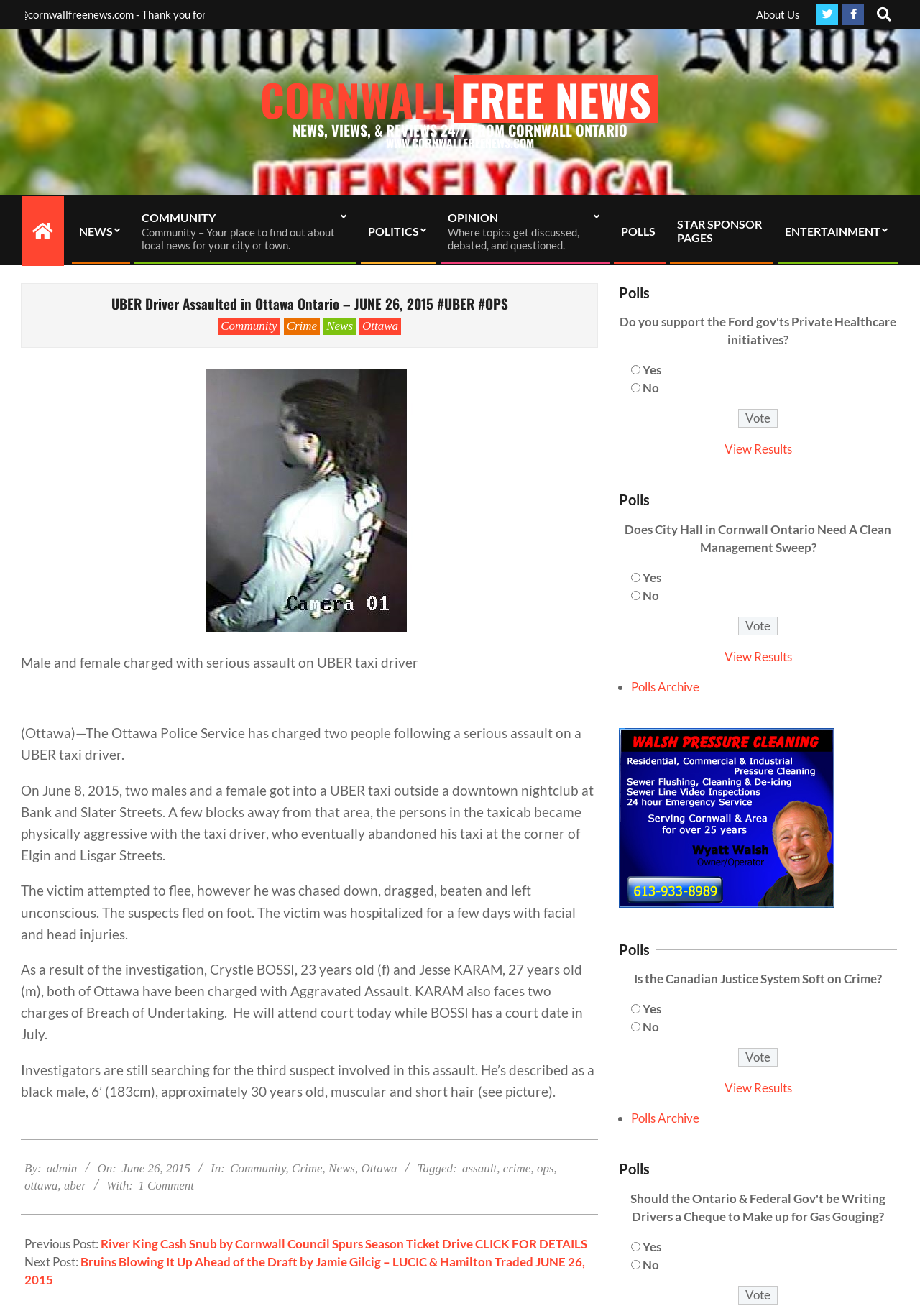Please determine the bounding box coordinates of the element's region to click in order to carry out the following instruction: "Read the news about UBER driver assaulted in Ottawa". The coordinates should be four float numbers between 0 and 1, i.e., [left, top, right, bottom].

[0.038, 0.224, 0.635, 0.238]